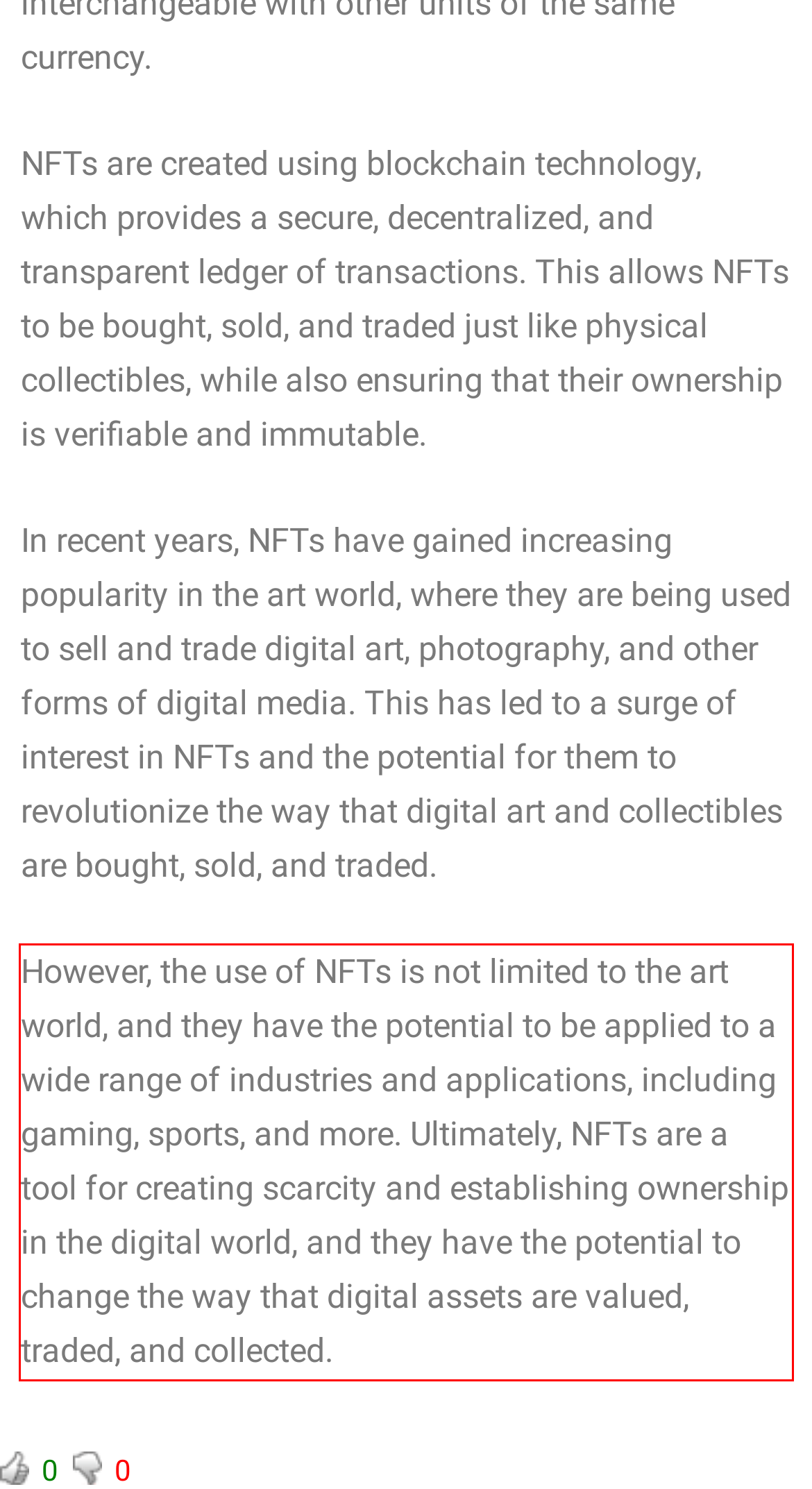Identify the text inside the red bounding box on the provided webpage screenshot by performing OCR.

However, the use of NFTs is not limited to the art world, and they have the potential to be applied to a wide range of industries and applications, including gaming, sports, and more. Ultimately, NFTs are a tool for creating scarcity and establishing ownership in the digital world, and they have the potential to change the way that digital assets are valued, traded, and collected.